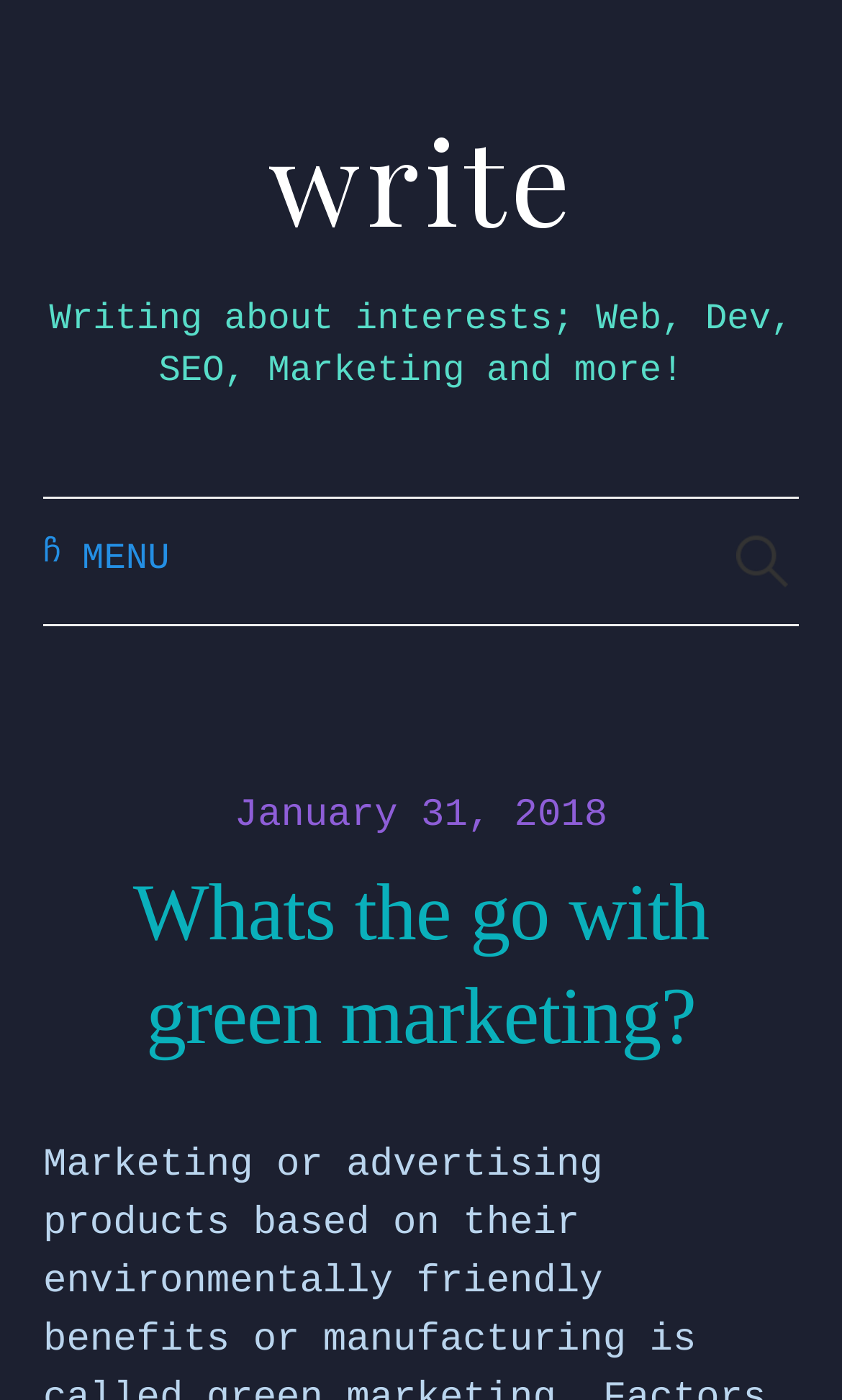Please analyze the image and provide a thorough answer to the question:
What is the date of the article?

I examined the webpage and found a date 'January 31, 2018' mentioned below the header, which suggests that the article was published on this date.